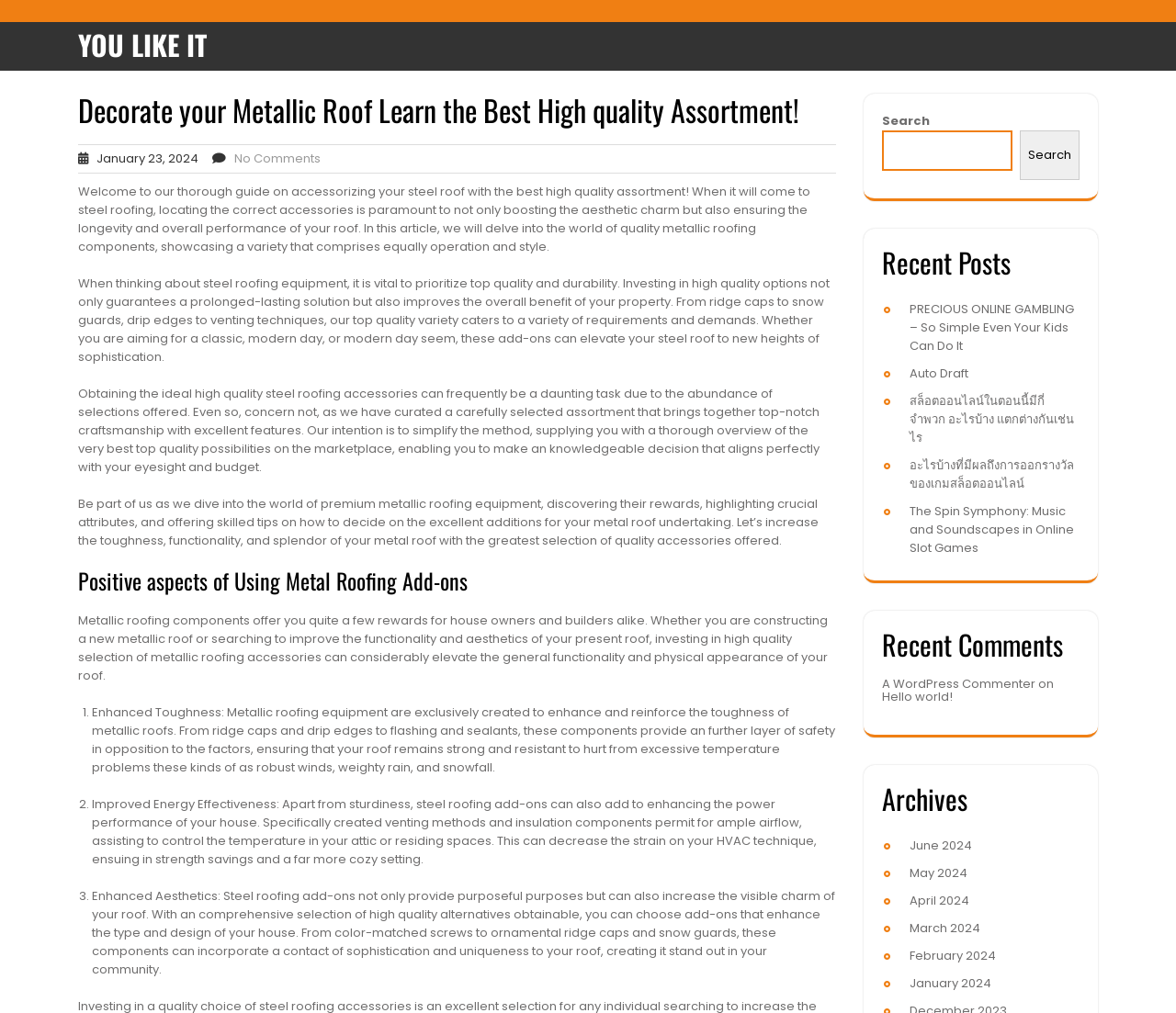Find the bounding box coordinates of the element's region that should be clicked in order to follow the given instruction: "Search for something". The coordinates should consist of four float numbers between 0 and 1, i.e., [left, top, right, bottom].

[0.75, 0.129, 0.861, 0.169]